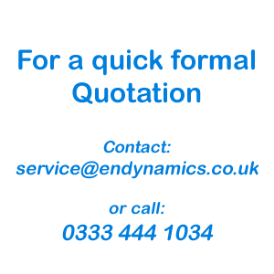Generate a detailed explanation of the scene depicted in the image.

The image features a simple and clear message inviting customers to request a formal quotation. The text is prominently displayed in blue, emphasizing ease of readability. It states: "For a quick formal Quotation," followed by contact information including an email address, **service@endynamics.co.uk**, and a phone number, **0333 444 1034**, making it easy for potential clients to reach out for assistance. The layout is organized, ensuring that the necessary details stand out for quick reference.